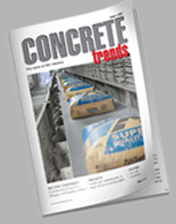Describe the image thoroughly.

The image showcases the cover of the magazine "Concrete Trends." The design features an industrial theme, prominently displaying bags of concrete stacked in a line, emphasizing the construction and building industry focus of the publication. The magazine title, "CONCRETE trends," is boldly placed at the top, suggesting a contemporary approach to industry developments. This particular issue appears to highlight advancements, insights, or trends within the concrete sector, making it a relevant resource for professionals interested in construction materials and industry news. The overall aesthetic reflects a blend of professionalism and practicality, appealing to those engaged in the construction field.